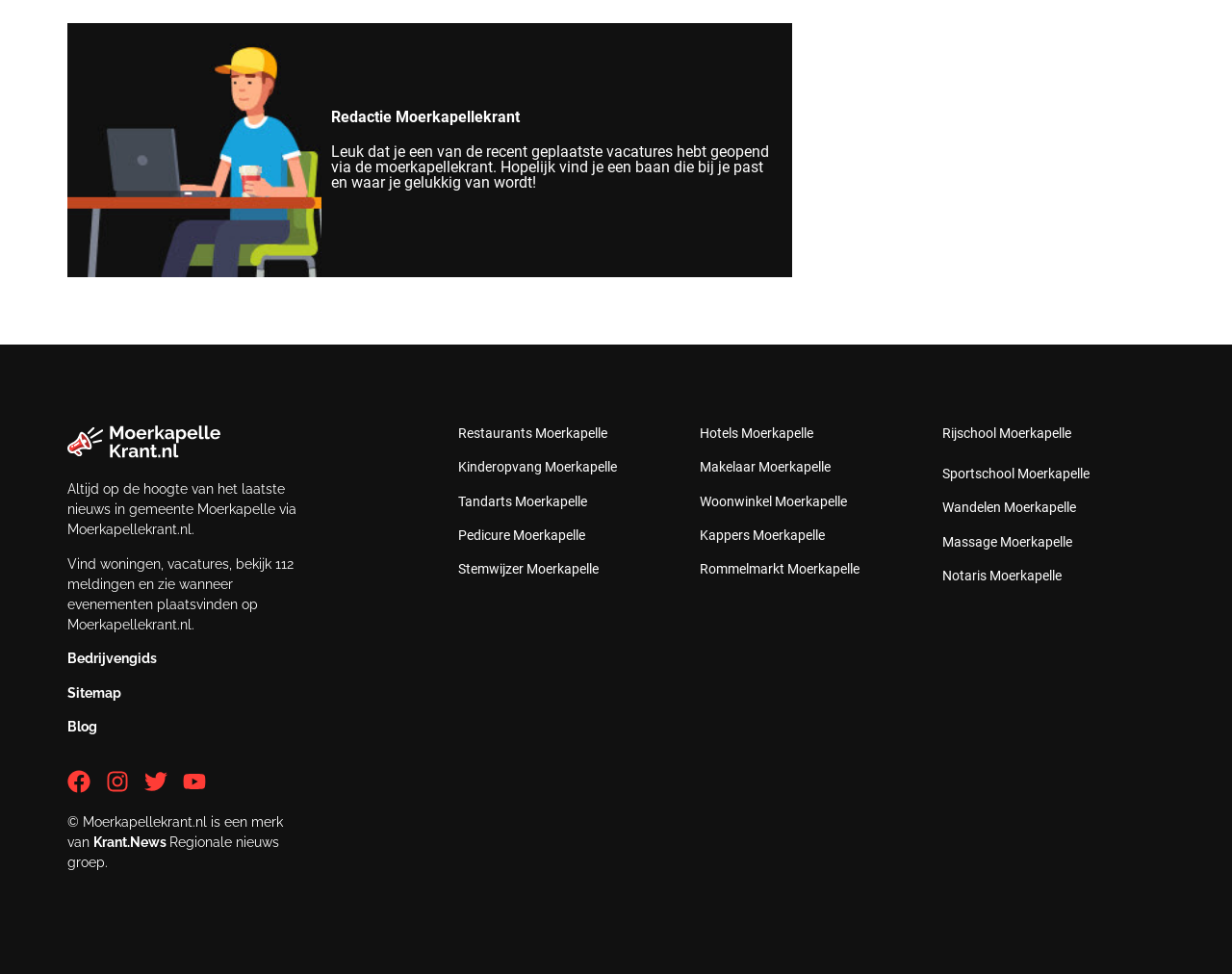Locate the bounding box coordinates of the clickable region necessary to complete the following instruction: "Check the 'Facebook' social media page". Provide the coordinates in the format of four float numbers between 0 and 1, i.e., [left, top, right, bottom].

[0.055, 0.791, 0.073, 0.815]